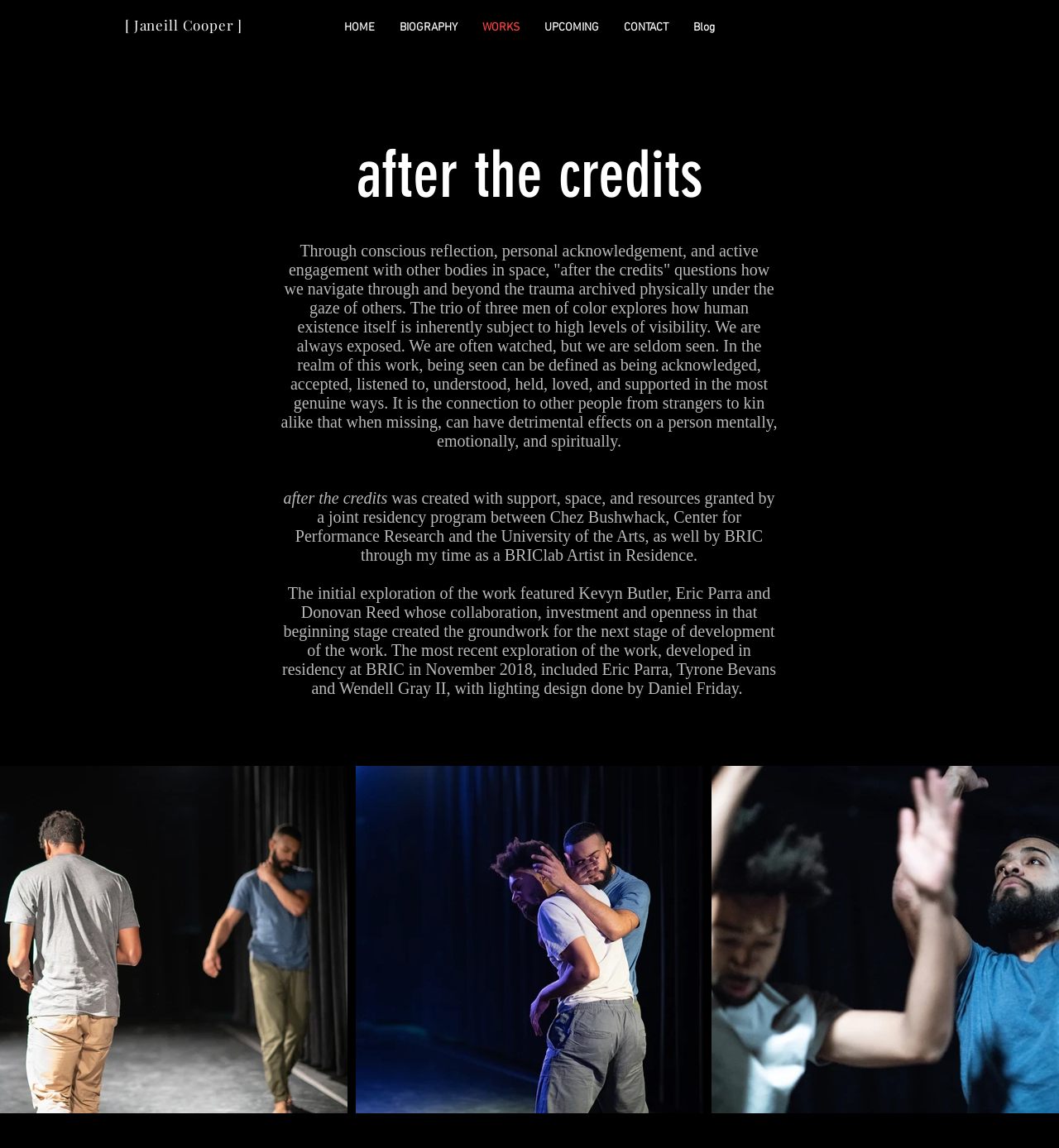What is the theme of the work 'after the credits'?
Please answer the question as detailed as possible based on the image.

The theme of the work 'after the credits' can be inferred from the StaticText element that describes the work. It mentions 'trauma archived physically under the gaze of others' and how human existence is inherently subject to high levels of visibility.